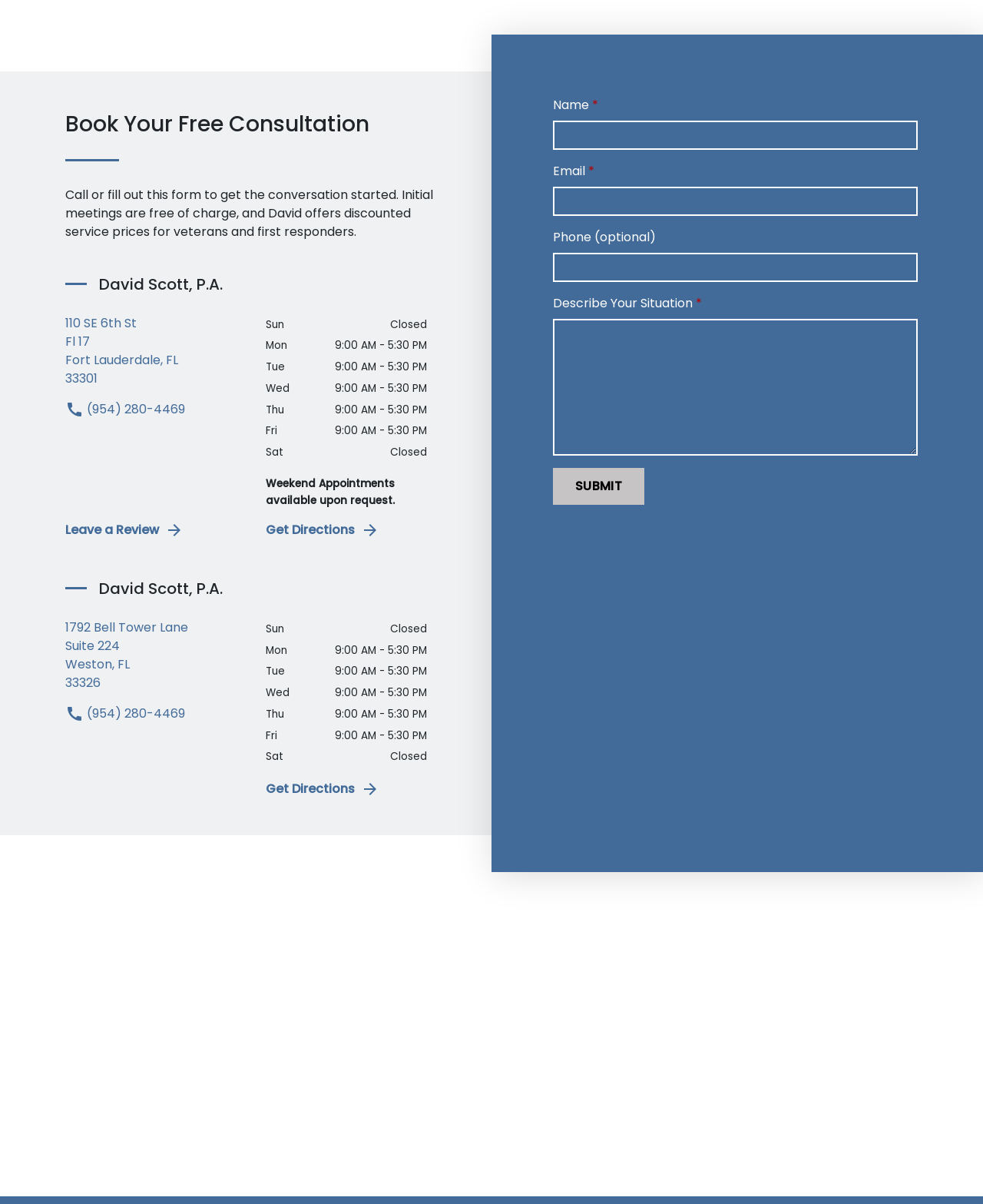Please provide a one-word or phrase answer to the question: 
How can you leave a review?

Click on 'Leave a Review'